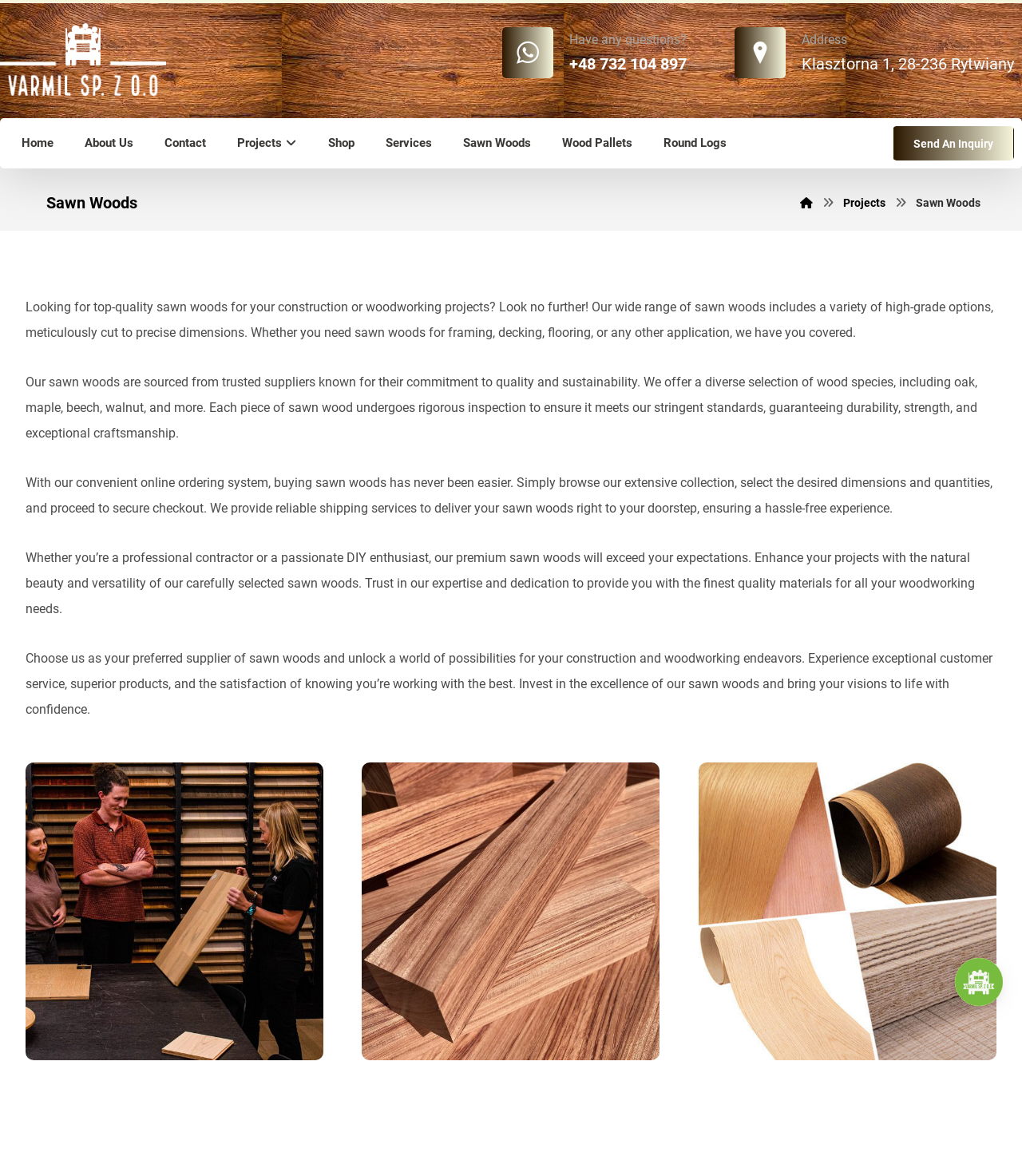Provide the bounding box coordinates for the specified HTML element described in this description: "Services". The coordinates should be four float numbers ranging from 0 to 1, in the format [left, top, right, bottom].

[0.364, 0.107, 0.436, 0.136]